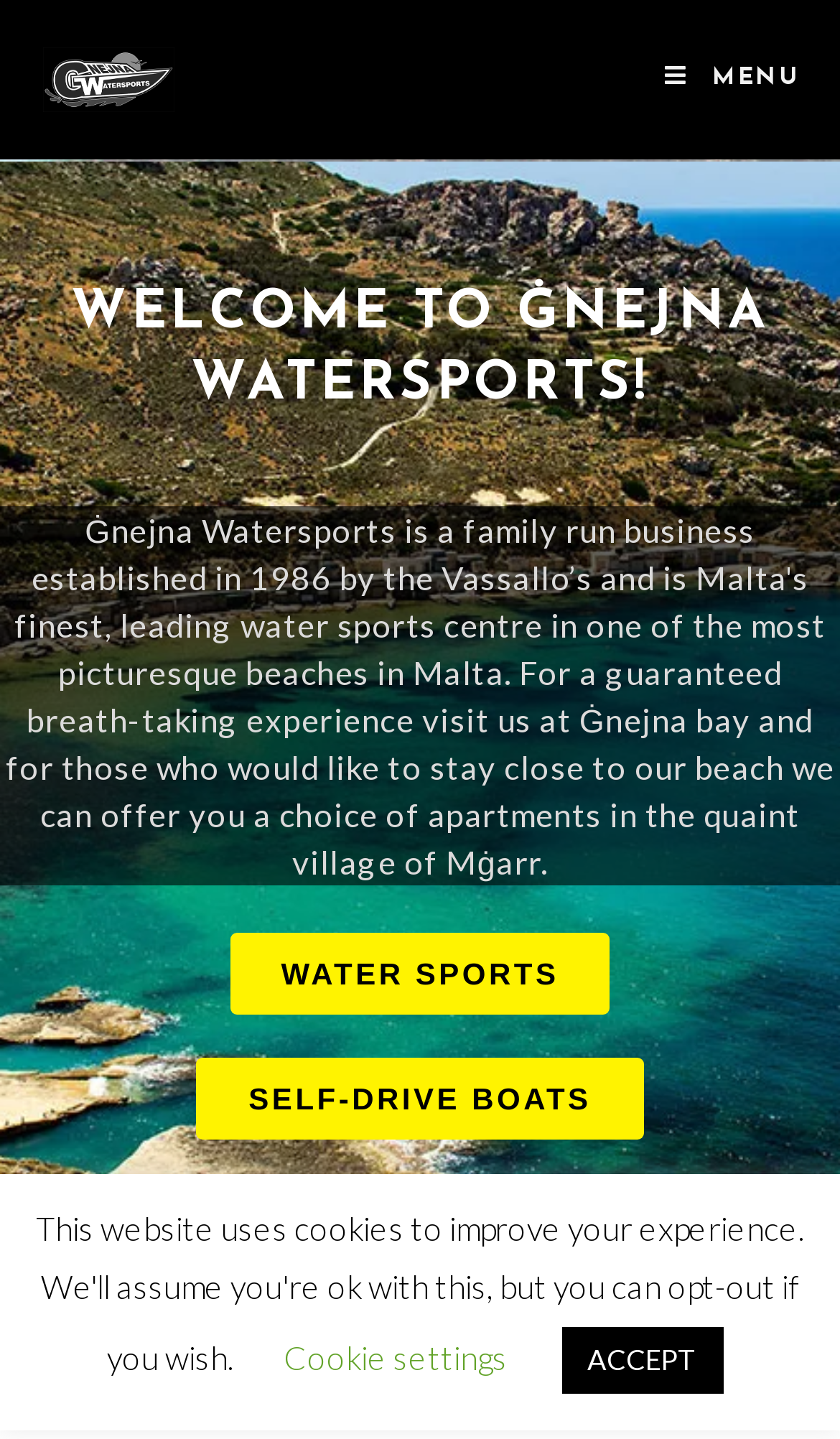Using the element description Help Center, predict the bounding box coordinates for the UI element. Provide the coordinates in (top-left x, top-left y, bottom-right x, bottom-right y) format with values ranging from 0 to 1.

None